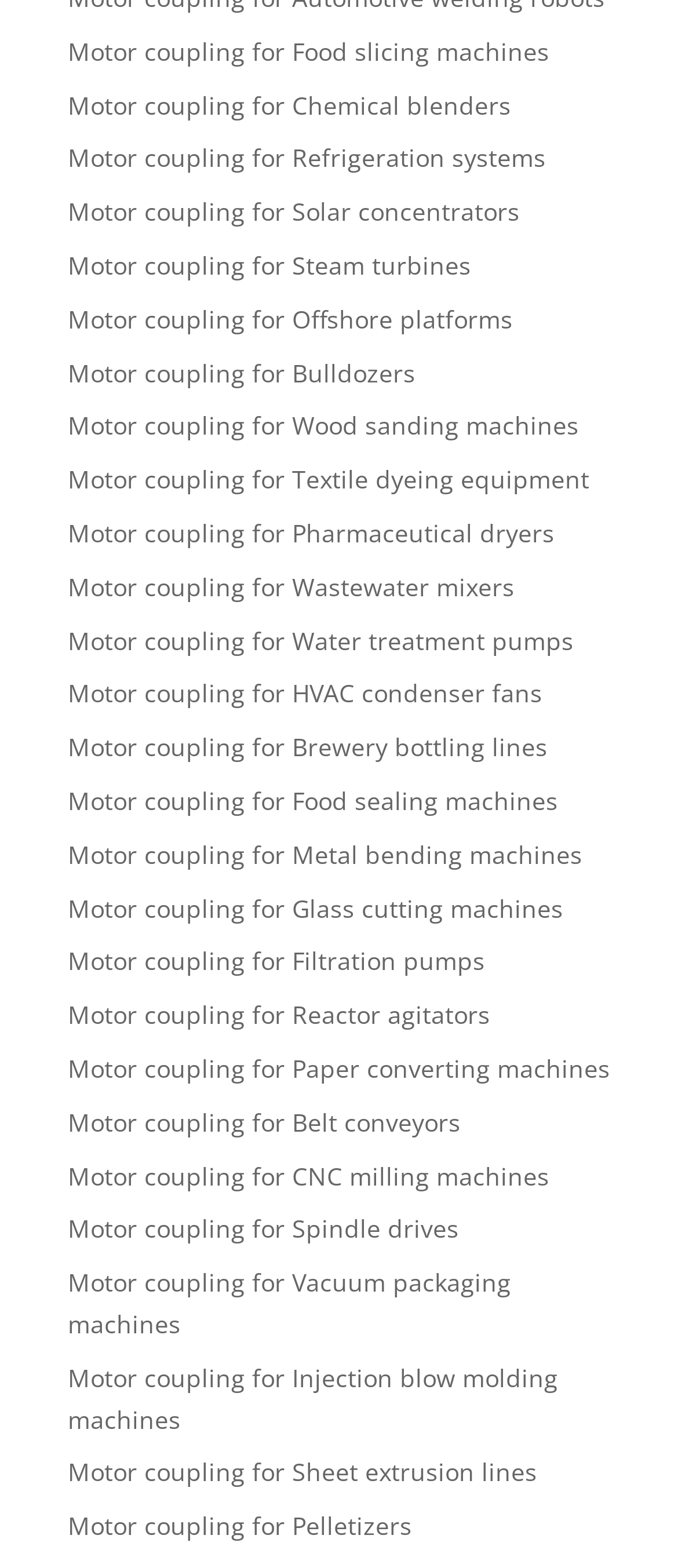Please identify the bounding box coordinates of the element I should click to complete this instruction: 'Learn about motor coupling for Refrigeration systems'. The coordinates should be given as four float numbers between 0 and 1, like this: [left, top, right, bottom].

[0.1, 0.09, 0.805, 0.111]